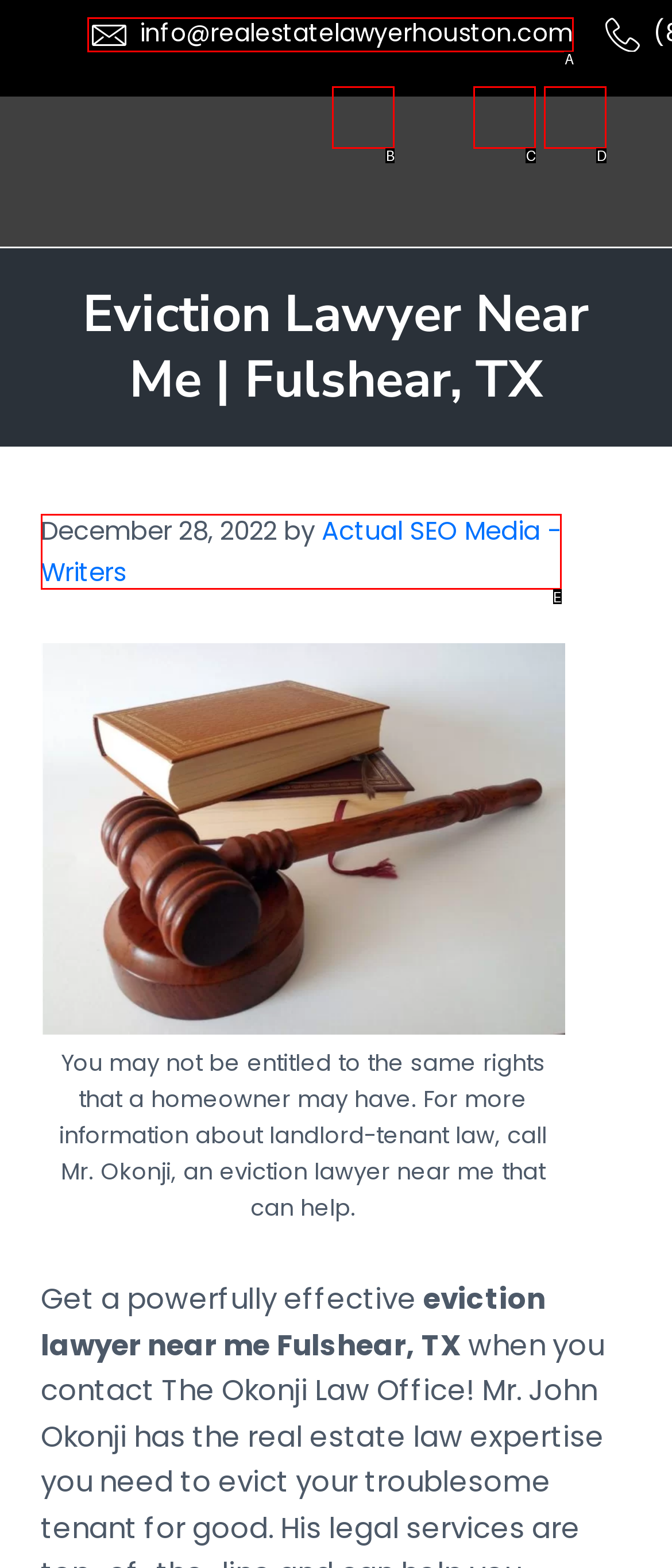Based on the description: Instagram, identify the matching lettered UI element.
Answer by indicating the letter from the choices.

C